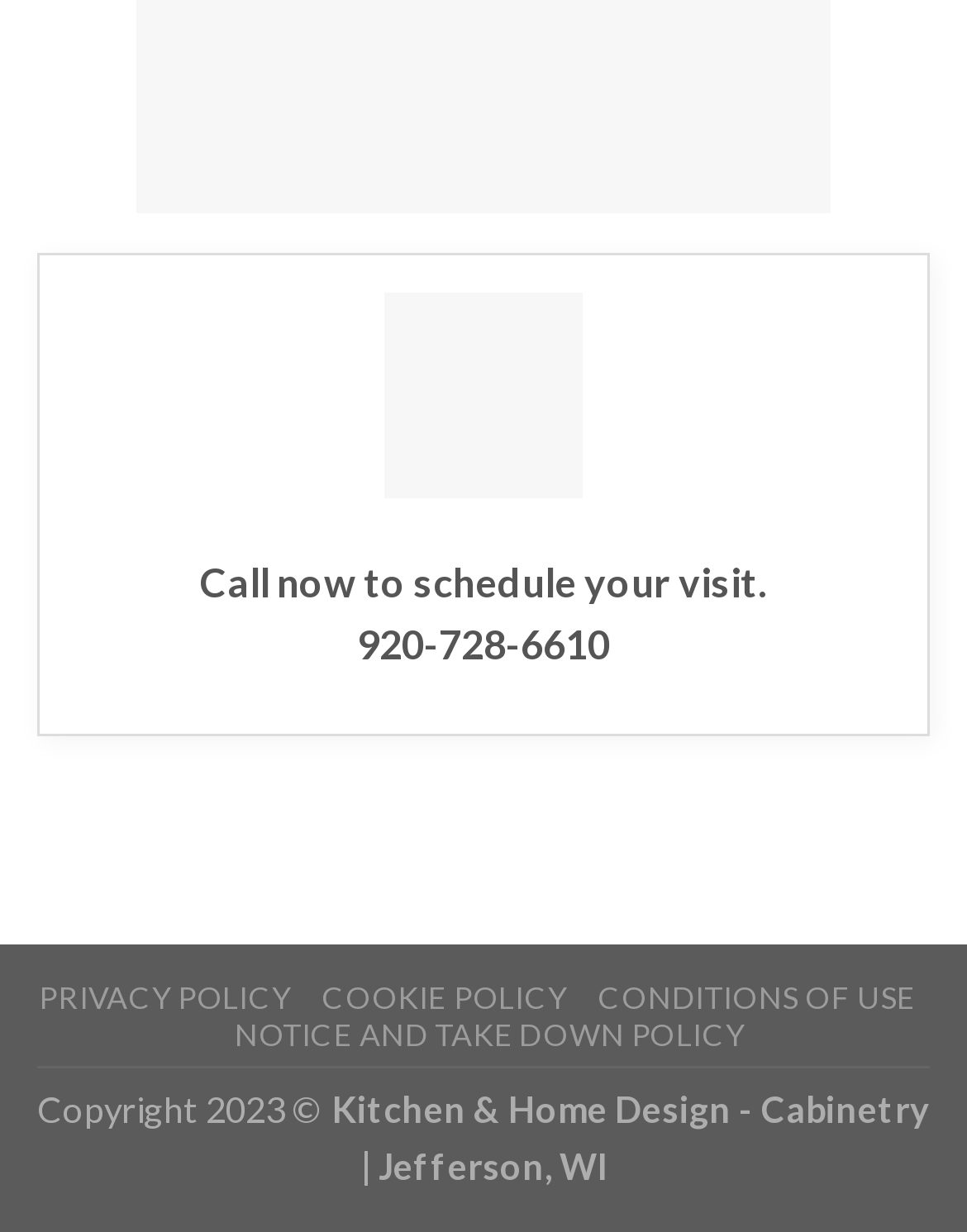From the screenshot, find the bounding box of the UI element matching this description: "Conditions of Use". Supply the bounding box coordinates in the form [left, top, right, bottom], each a float between 0 and 1.

[0.618, 0.795, 0.947, 0.825]